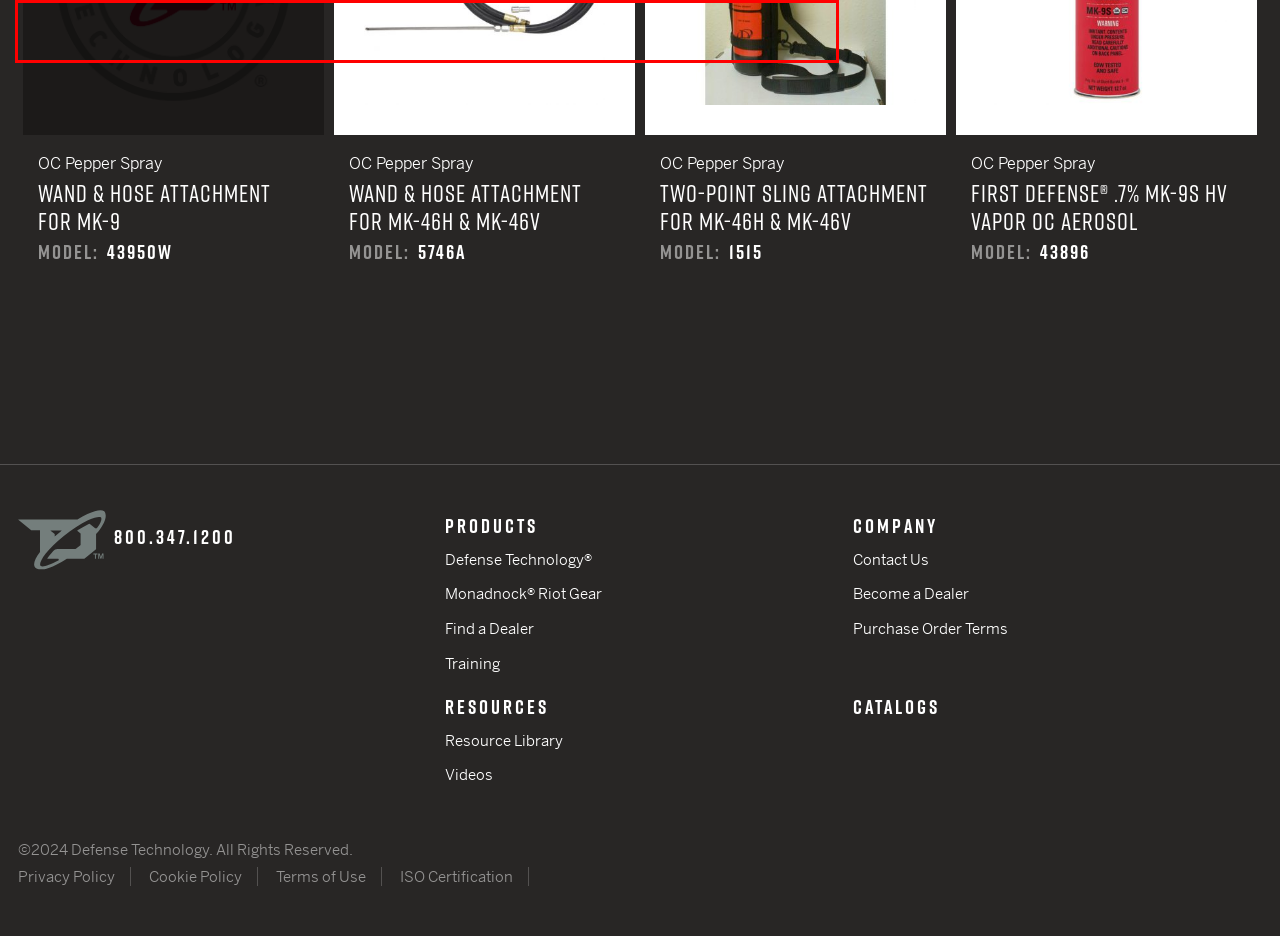You are provided with a screenshot of a webpage containing a red bounding box. Please extract the text enclosed by this red bounding box.

STEP 1: Ventilate the building to remove airborne OC. Open all doors and windows that weather permits. This should be accomplished as soon as possible. If fans can be placed to increase ventilation, this will help.